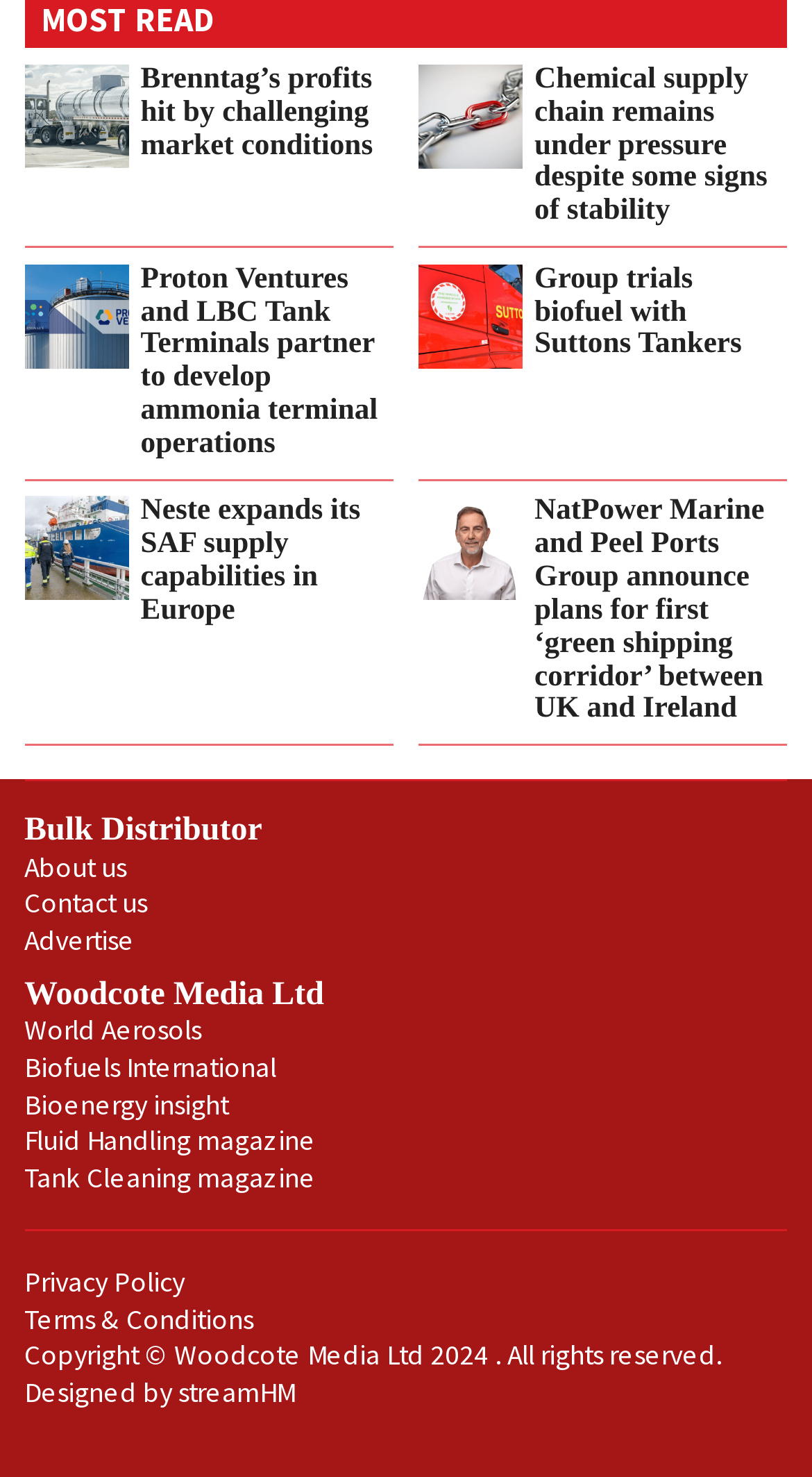Given the description "Woodcote Media Ltd", determine the bounding box of the corresponding UI element.

[0.03, 0.661, 0.399, 0.685]